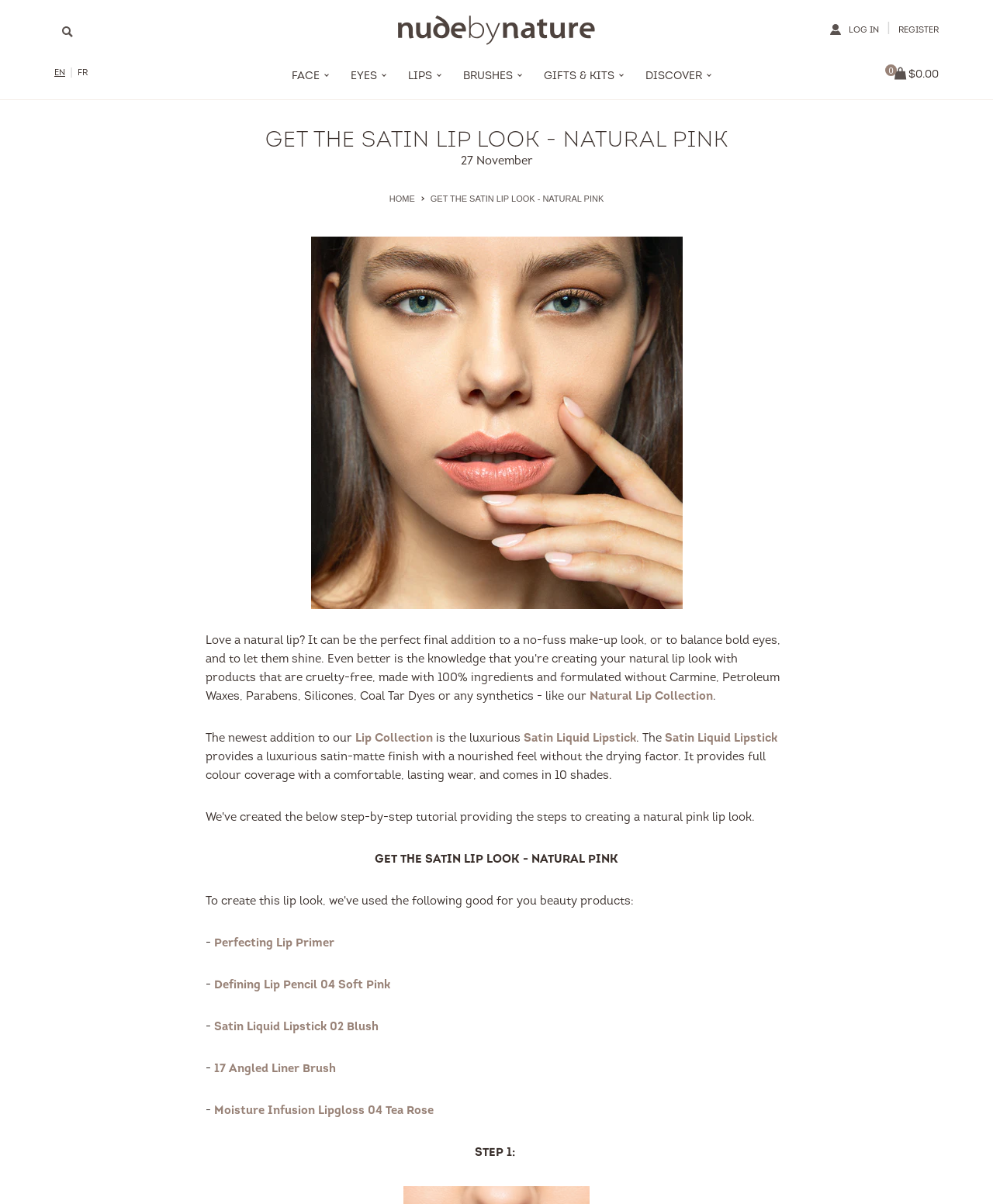Identify the bounding box coordinates of the region I need to click to complete this instruction: "Read more about Fast Turnaround, Quality Content Power Marketing Campaigns, Save Costs and Effort".

None